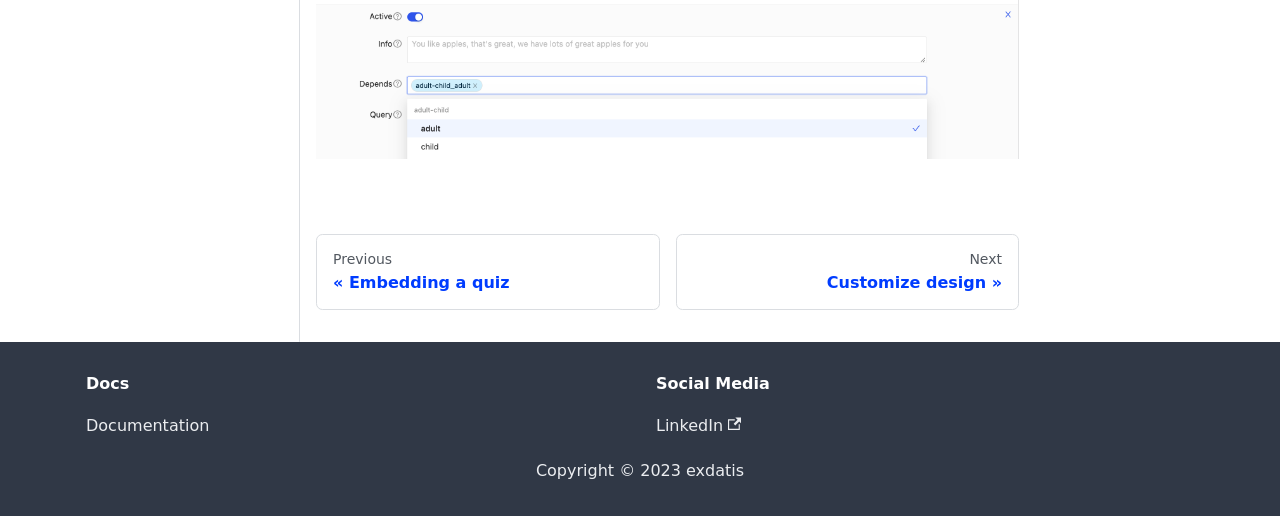What social media platform is linked?
Answer the question in as much detail as possible.

The social media platform linked is LinkedIn, as indicated by the link 'LinkedIn' under the 'Social Media' section.